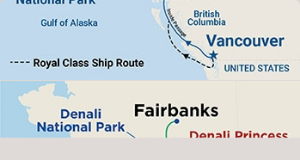Does the map feature Denali National Park?
Look at the image and construct a detailed response to the question.

The map features Denali National Park as one of the key landmarks, which is a significant location for travelers, providing a clear geographical context for prospective travelers interested in exploring the region.